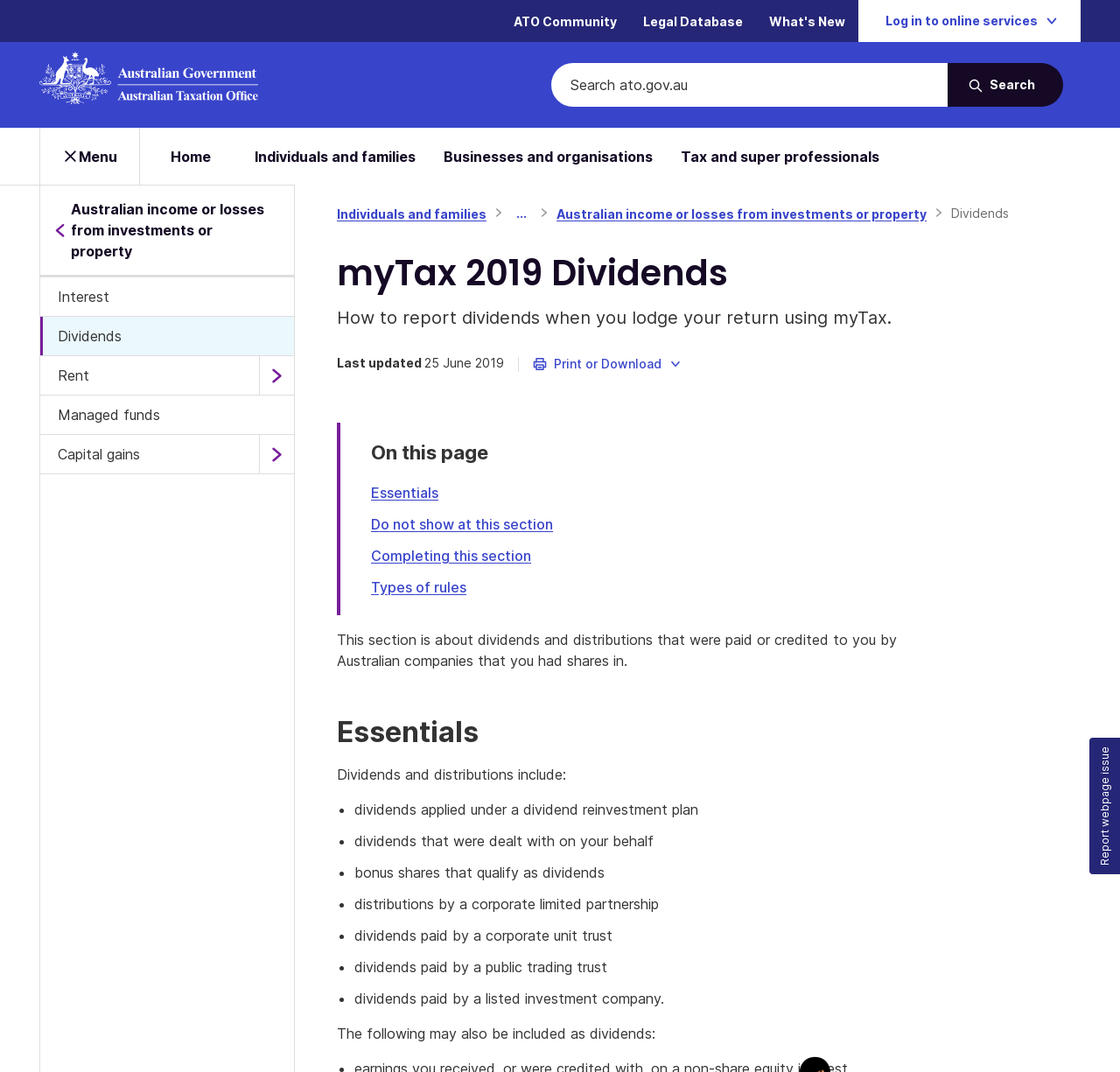Identify the bounding box coordinates for the element you need to click to achieve the following task: "Check out Bukix on Facebook". The coordinates must be four float values ranging from 0 to 1, formatted as [left, top, right, bottom].

None